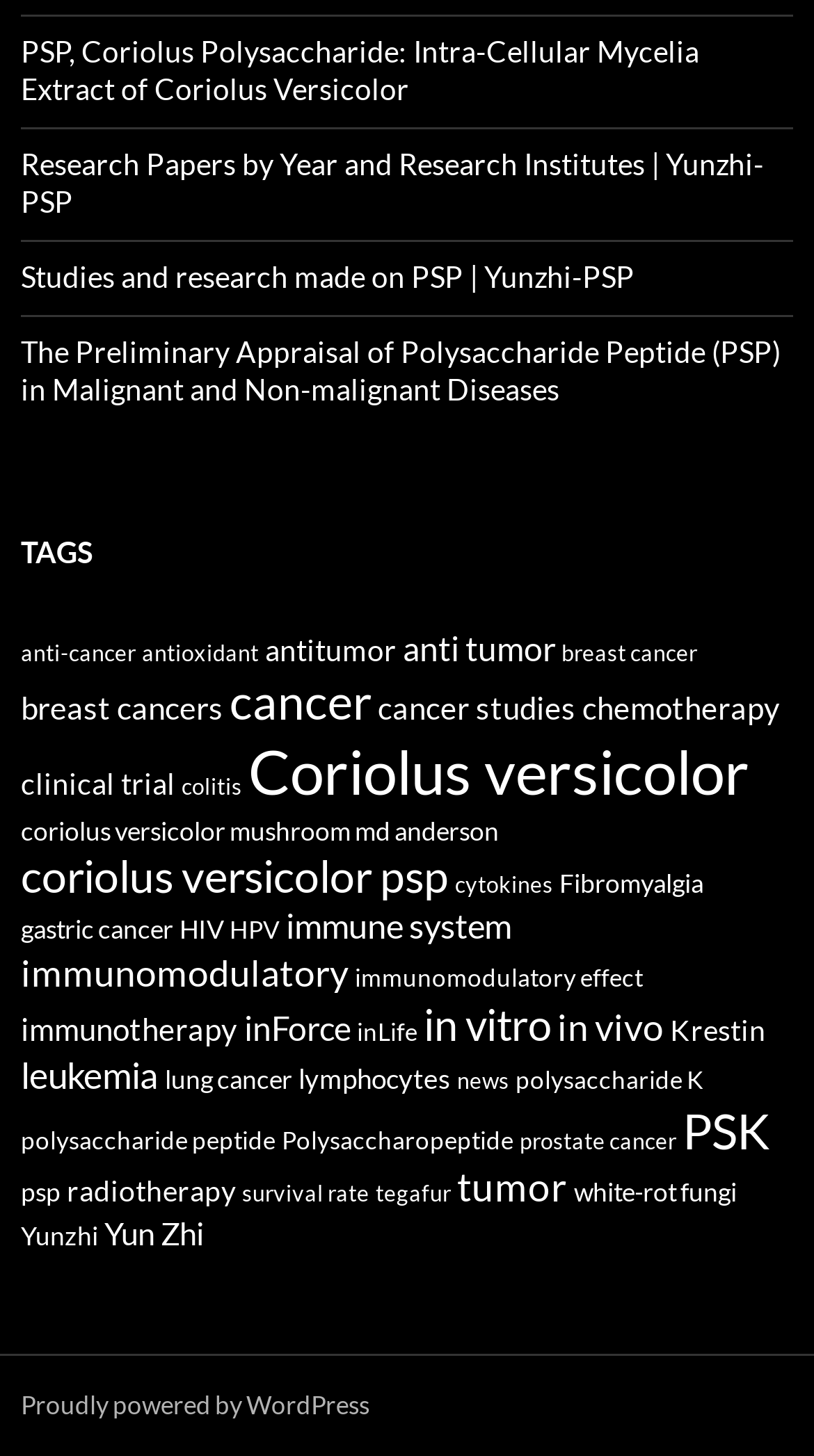Please find the bounding box for the following UI element description. Provide the coordinates in (top-left x, top-left y, bottom-right x, bottom-right y) format, with values between 0 and 1: breast cancer

[0.69, 0.438, 0.856, 0.457]